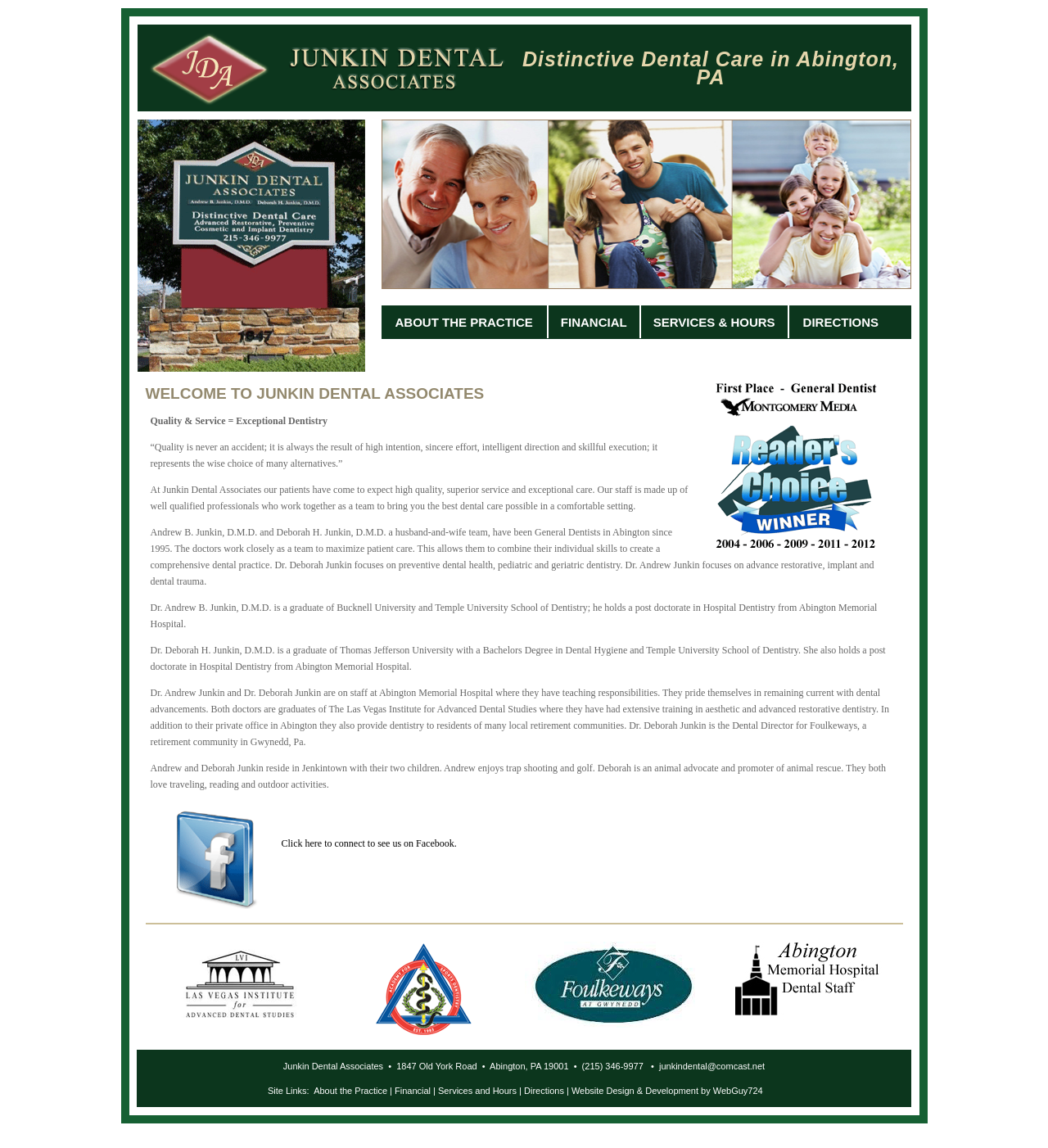Please identify the coordinates of the bounding box that should be clicked to fulfill this instruction: "Learn about LVI Preferred Dentist".

[0.17, 0.82, 0.287, 0.895]